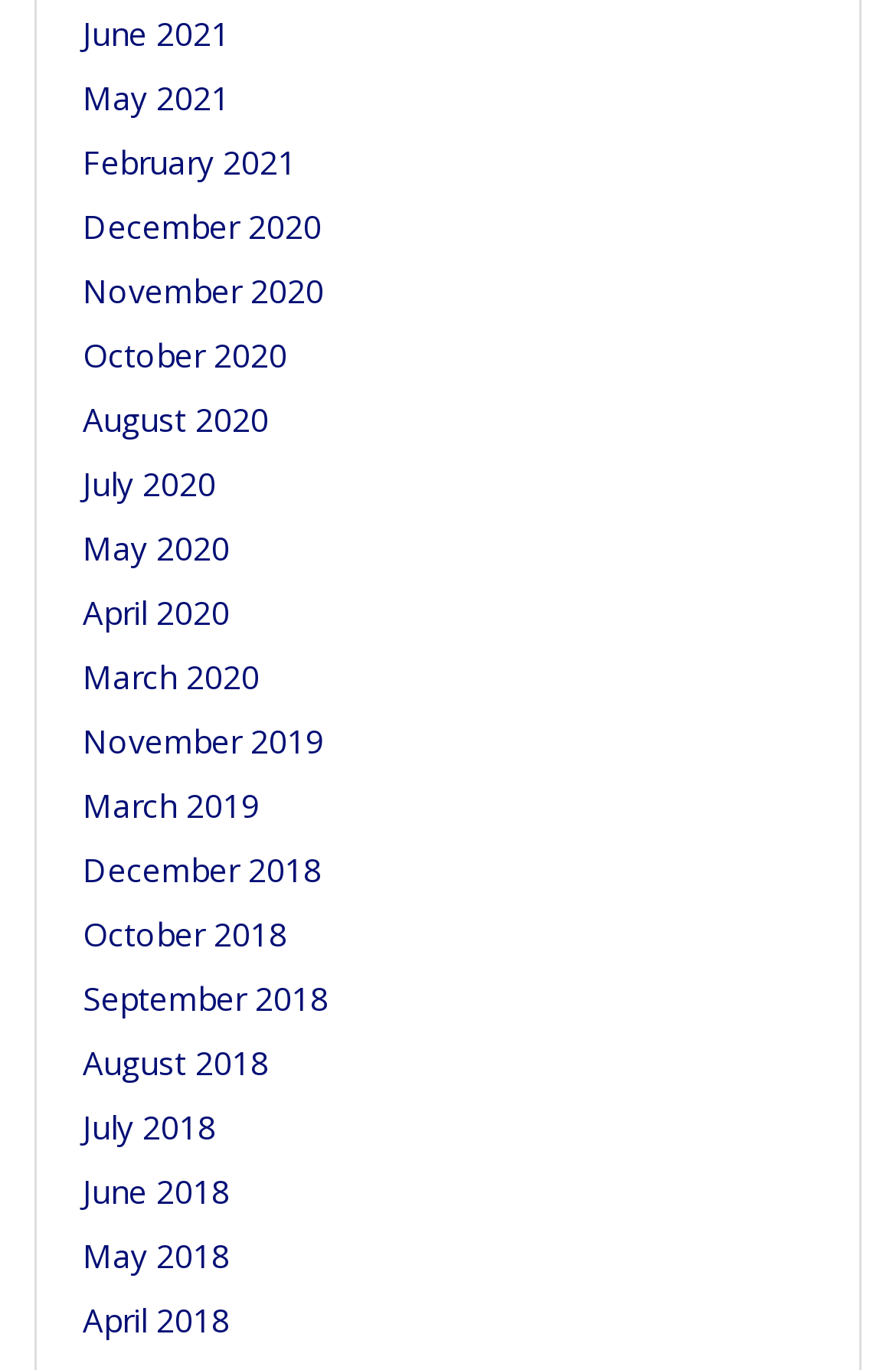Find the bounding box coordinates of the area to click in order to follow the instruction: "view May 2021".

[0.092, 0.055, 0.256, 0.086]